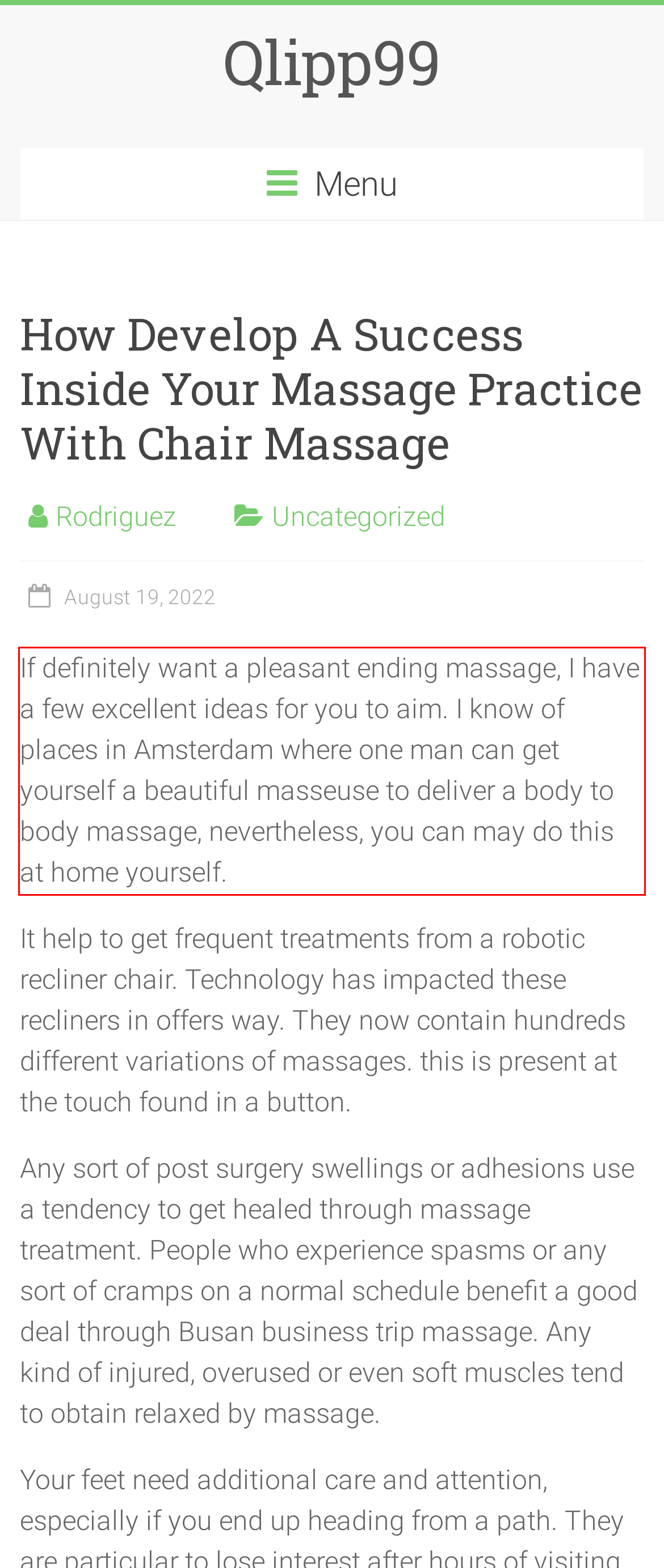Using the provided screenshot of a webpage, recognize and generate the text found within the red rectangle bounding box.

If definitely want a pleasant ending massage, I have a few excellent ideas for you to aim. I know of places in Amsterdam where one man can get yourself a beautiful masseuse to deliver a body to body massage, nevertheless, you can may do this at home yourself.